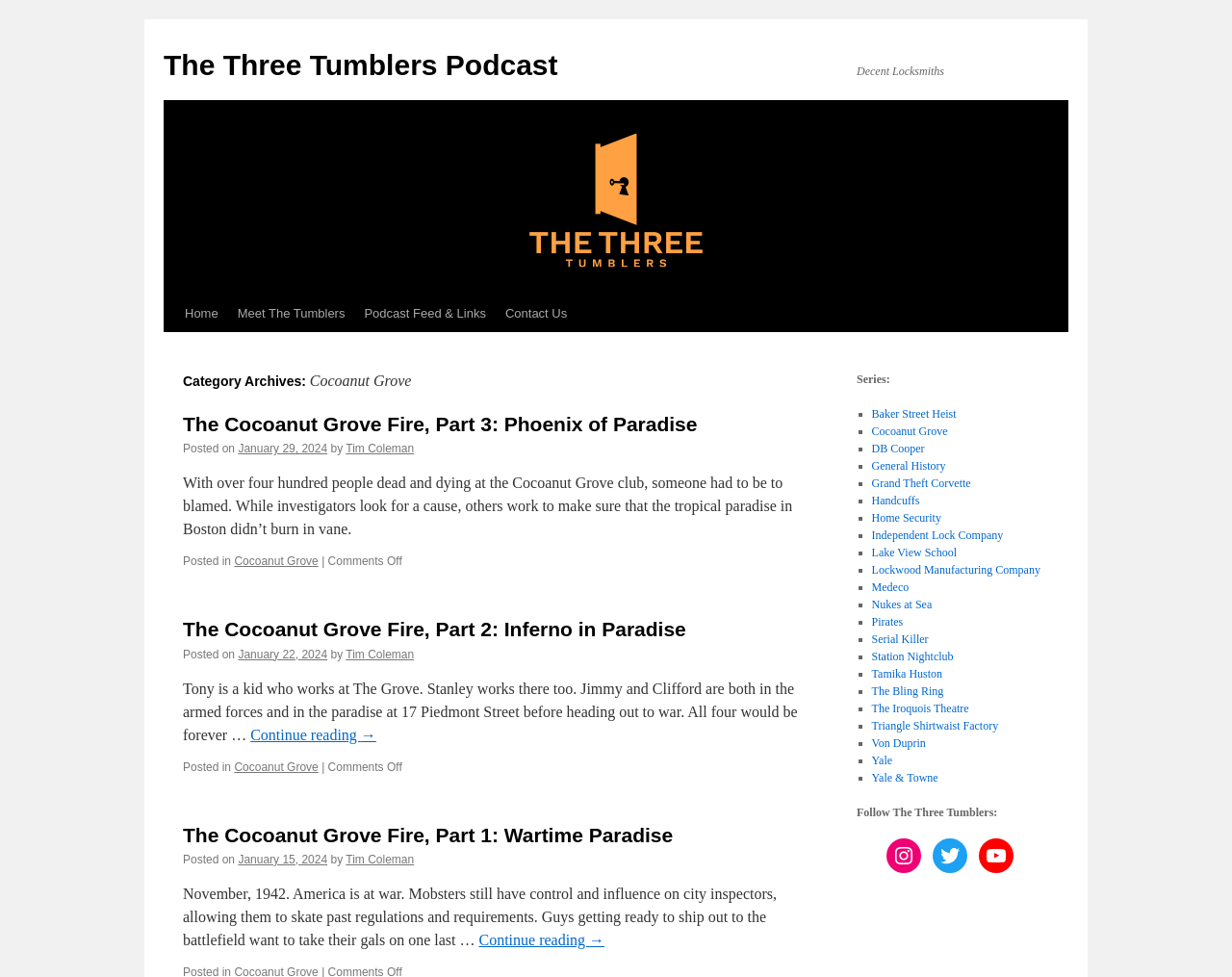Who is the author of the episodes?
Please use the visual content to give a single word or phrase answer.

Tim Coleman